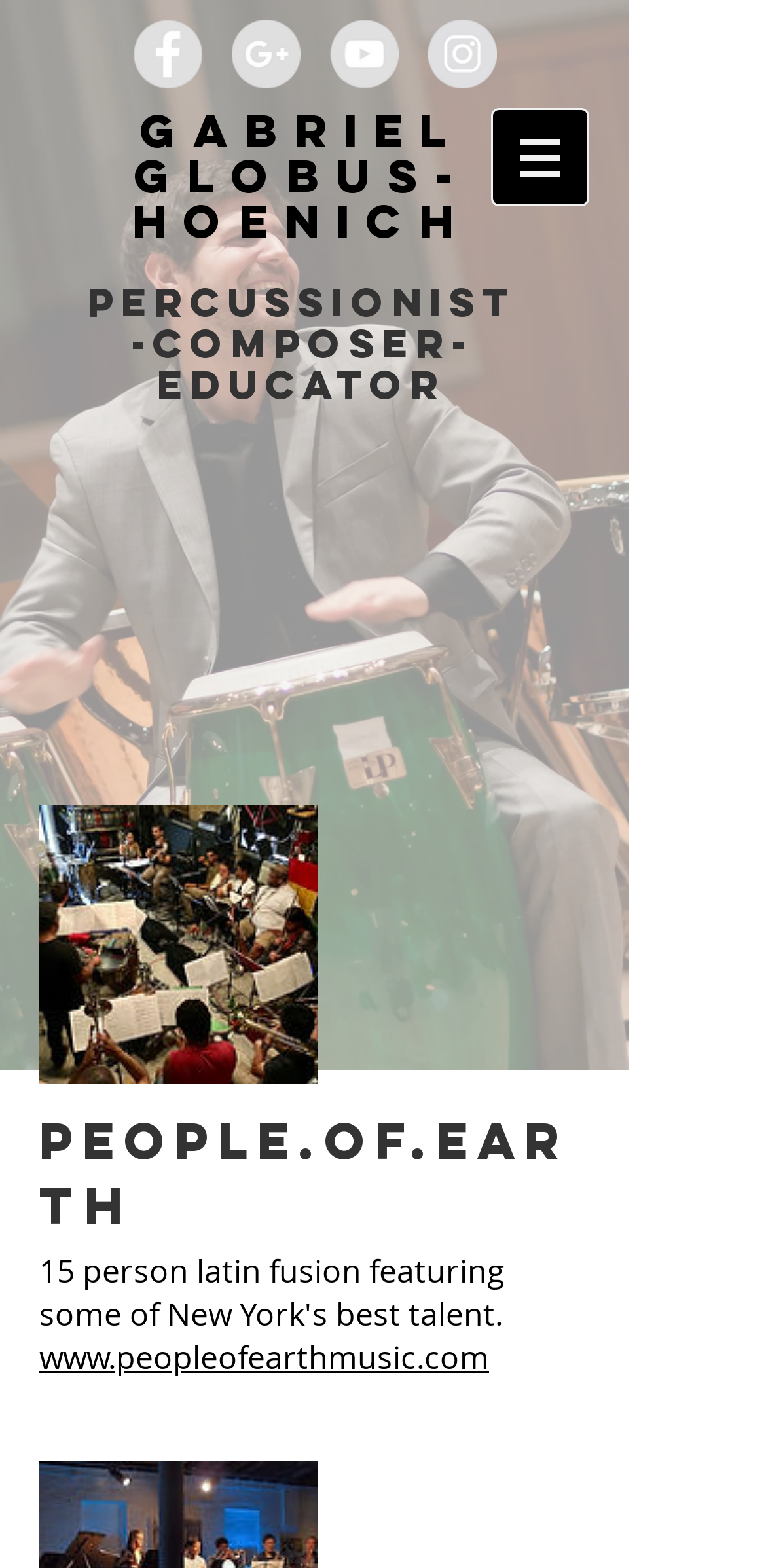From the element description: "Gabriel Globus-Hoenich", extract the bounding box coordinates of the UI element. The coordinates should be expressed as four float numbers between 0 and 1, in the order [left, top, right, bottom].

[0.173, 0.064, 0.615, 0.159]